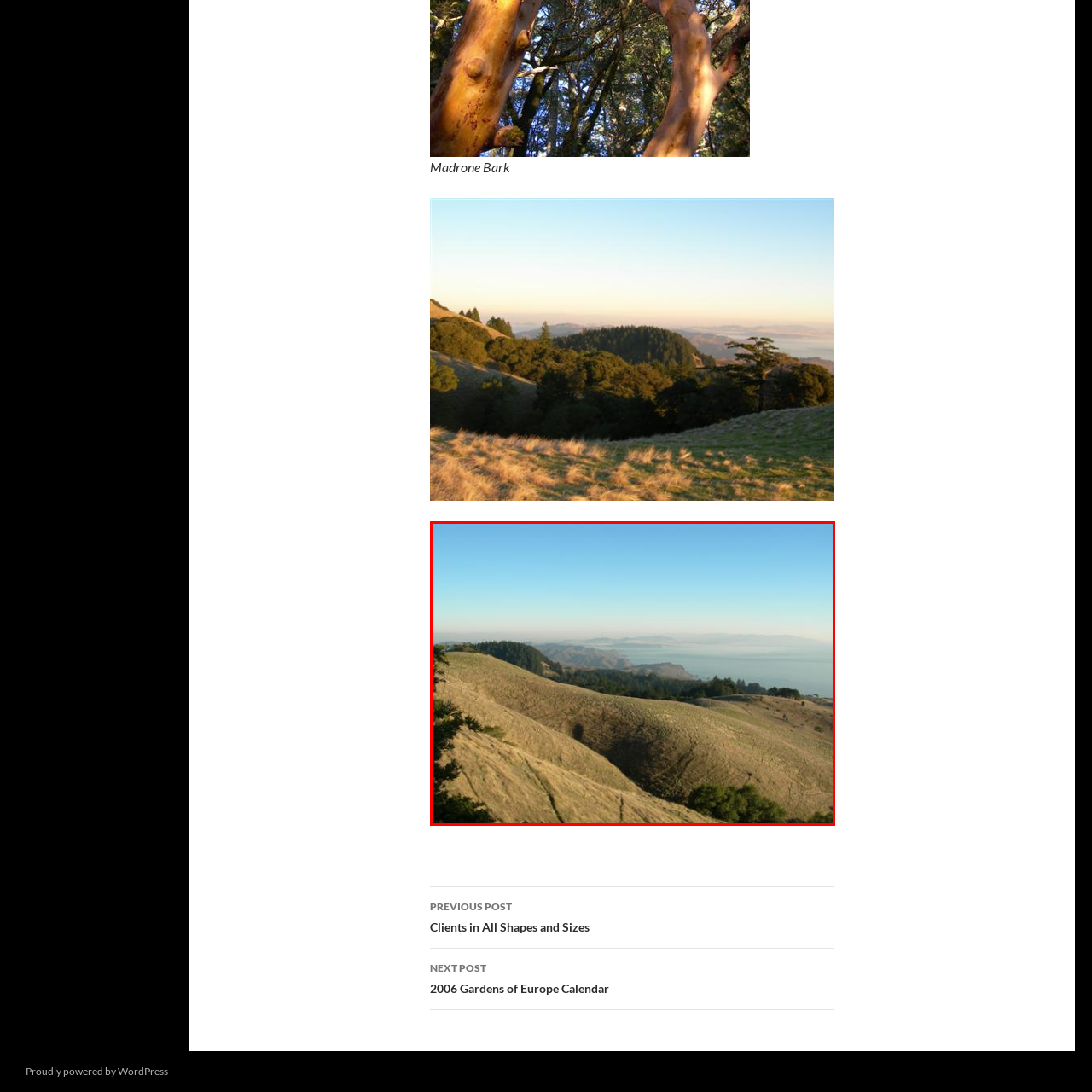Concentrate on the image bordered by the red line and give a one-word or short phrase answer to the following question:
What is the atmosphere of the scene?

Calming